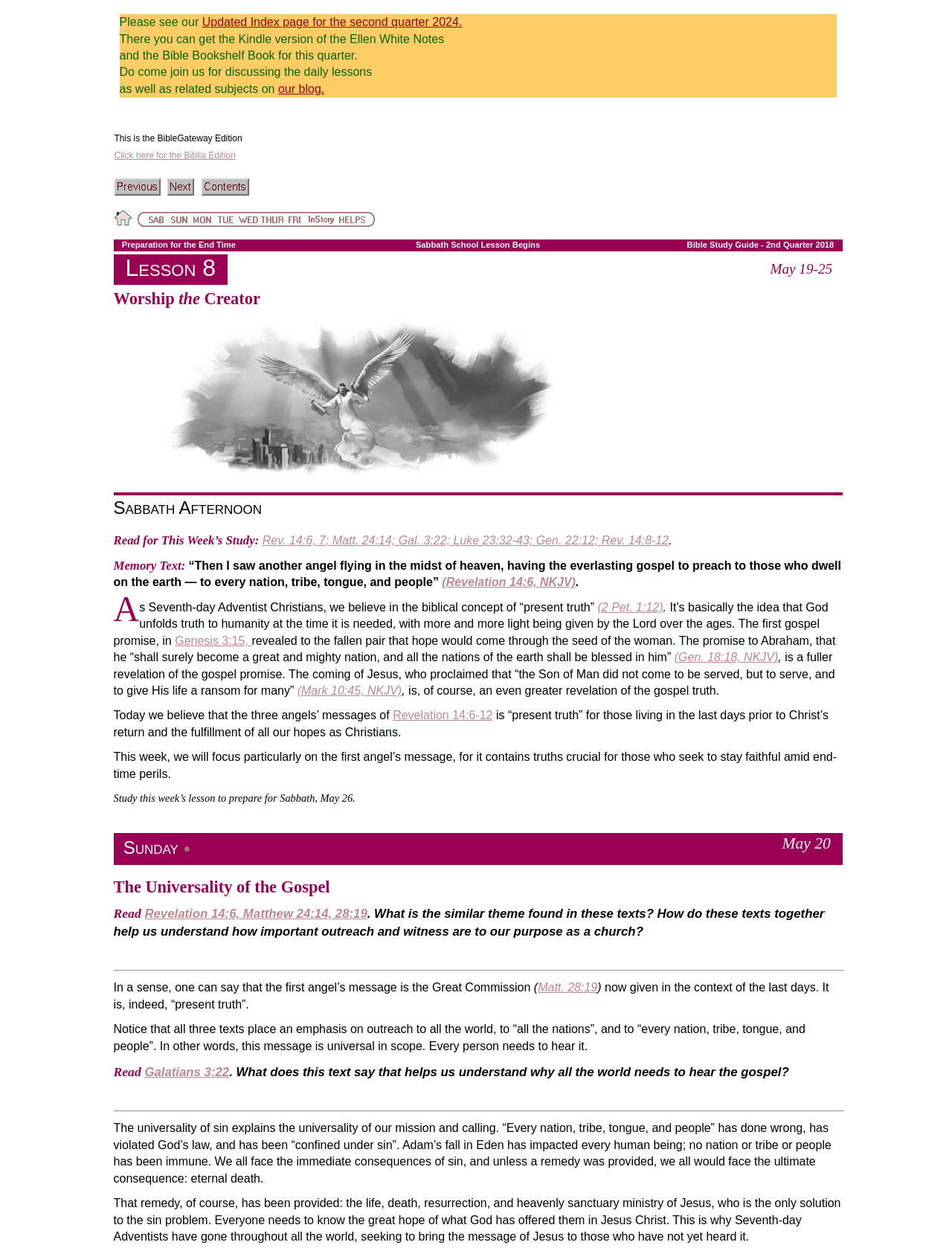What is the focus of the first angel's message?
Please respond to the question with a detailed and informative answer.

The focus of the first angel's message can be found in the section where it talks about the three angels' messages of Revelation 14:6-12, and it says that the first angel's message contains truths crucial for those who seek to stay faithful amid end-time perils, which is the gospel truth.